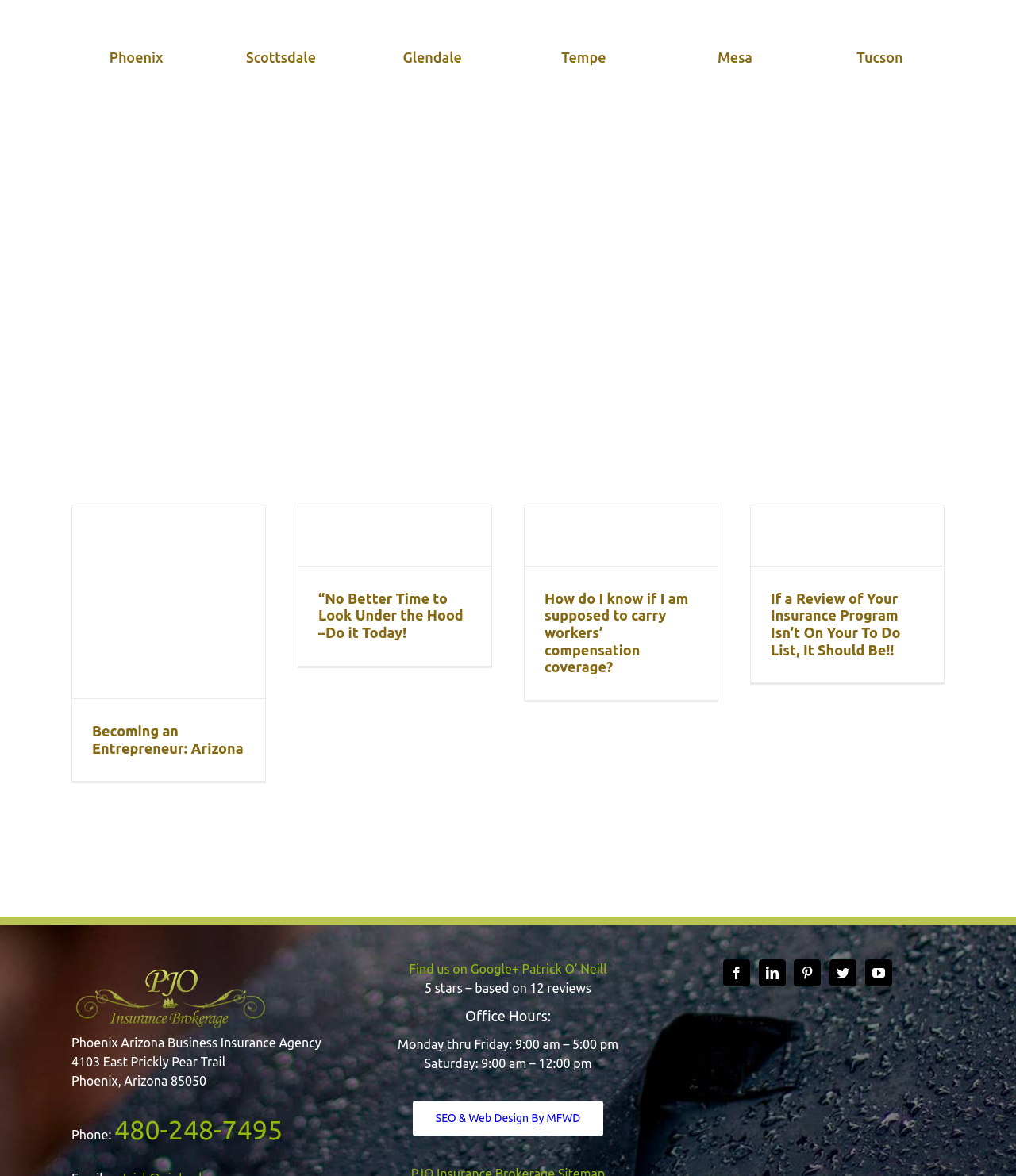Please specify the coordinates of the bounding box for the element that should be clicked to carry out this instruction: "Check the office hours". The coordinates must be four float numbers between 0 and 1, formatted as [left, top, right, bottom].

[0.391, 0.882, 0.609, 0.894]